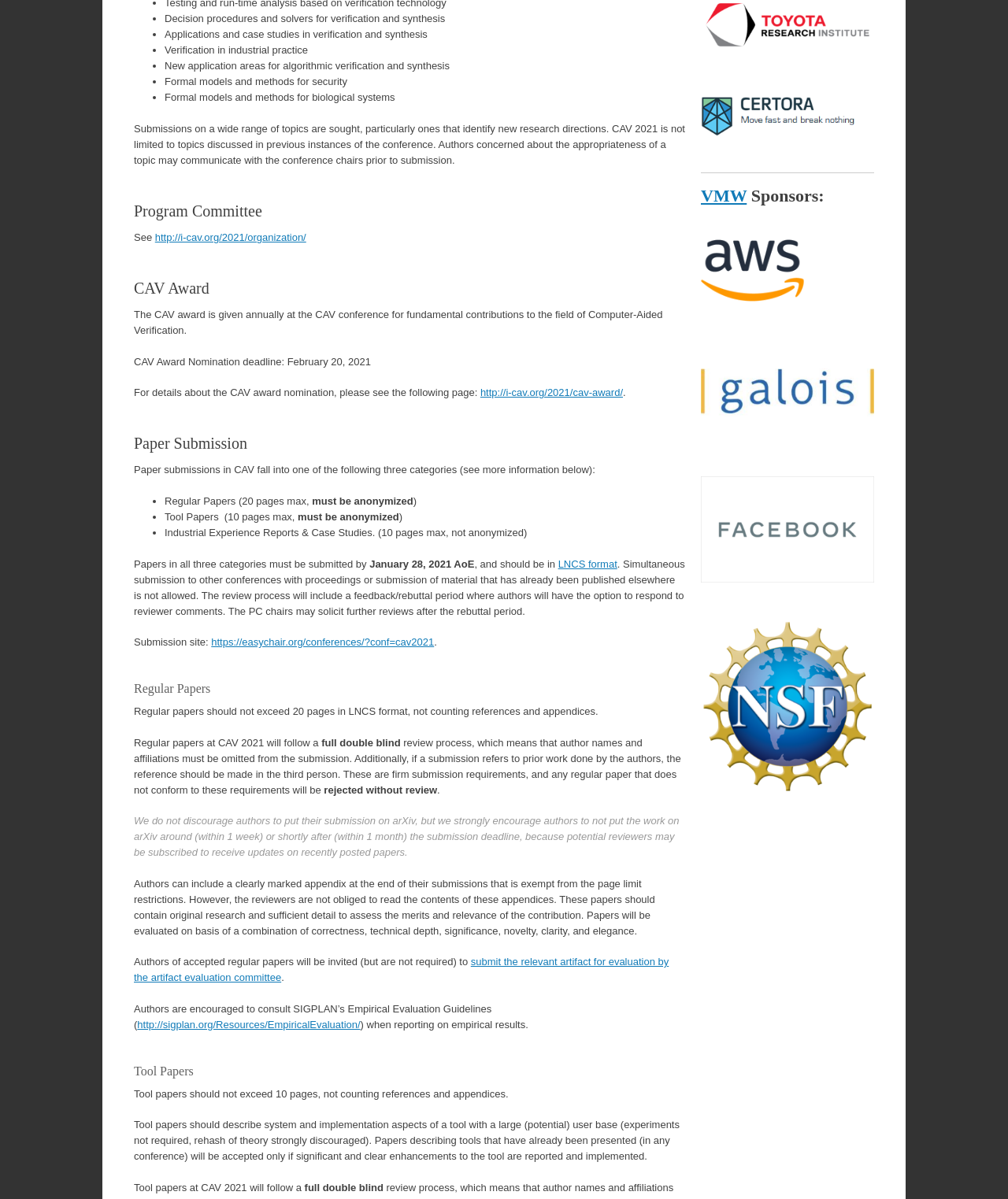What is the review process for Tool Papers?
Carefully analyze the image and provide a detailed answer to the question.

Tool papers at CAV 2021 will follow a full double blind review process, which means that author names and affiliations must be omitted from the submission, as stated in the webpage.